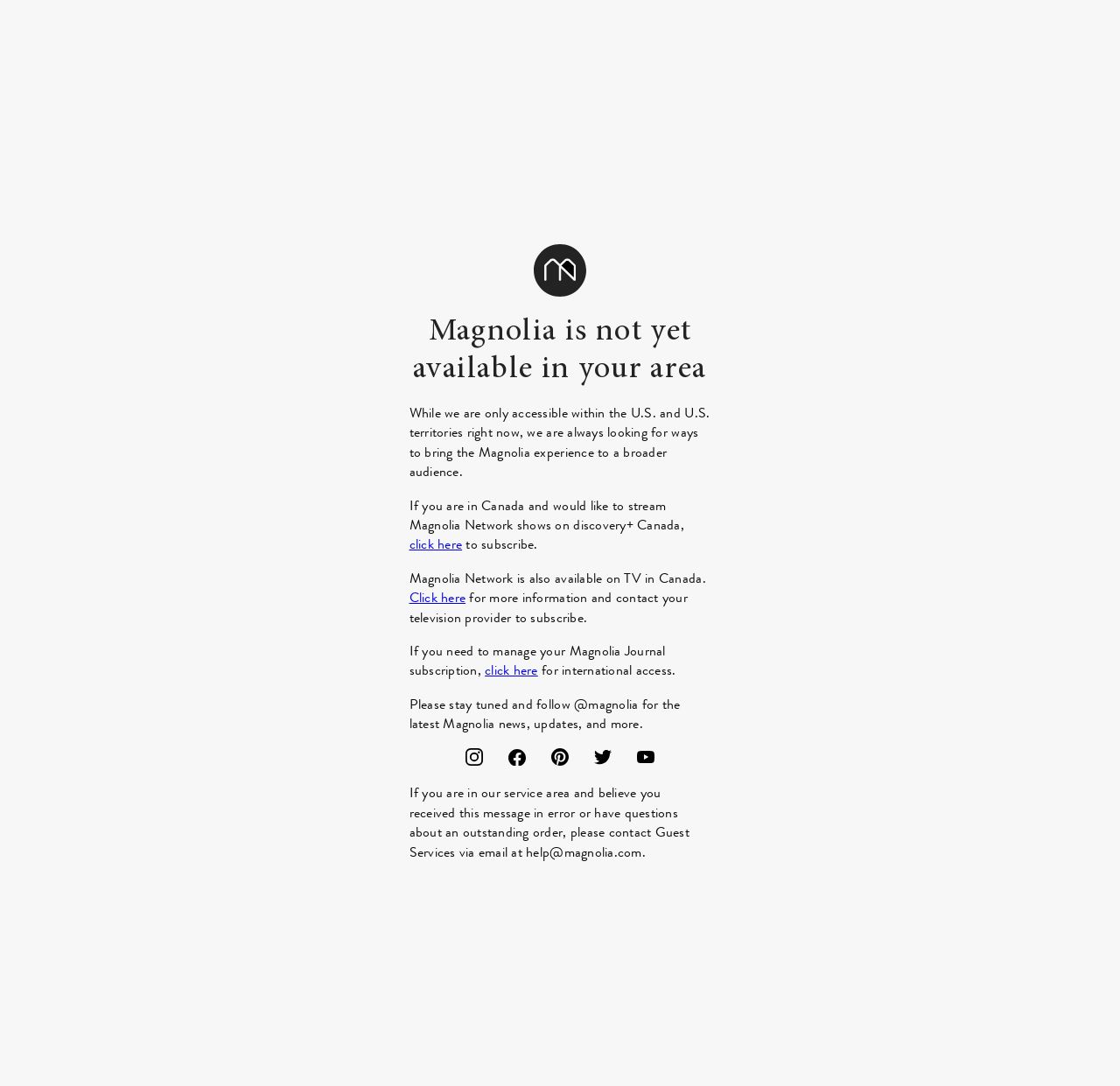How can users contact Guest Services?
Analyze the image and provide a thorough answer to the question.

The webpage provides an email address 'help@magnolia.com' next to the text 'please contact Guest Services via email at', which suggests that users can contact Guest Services via email at the provided address.